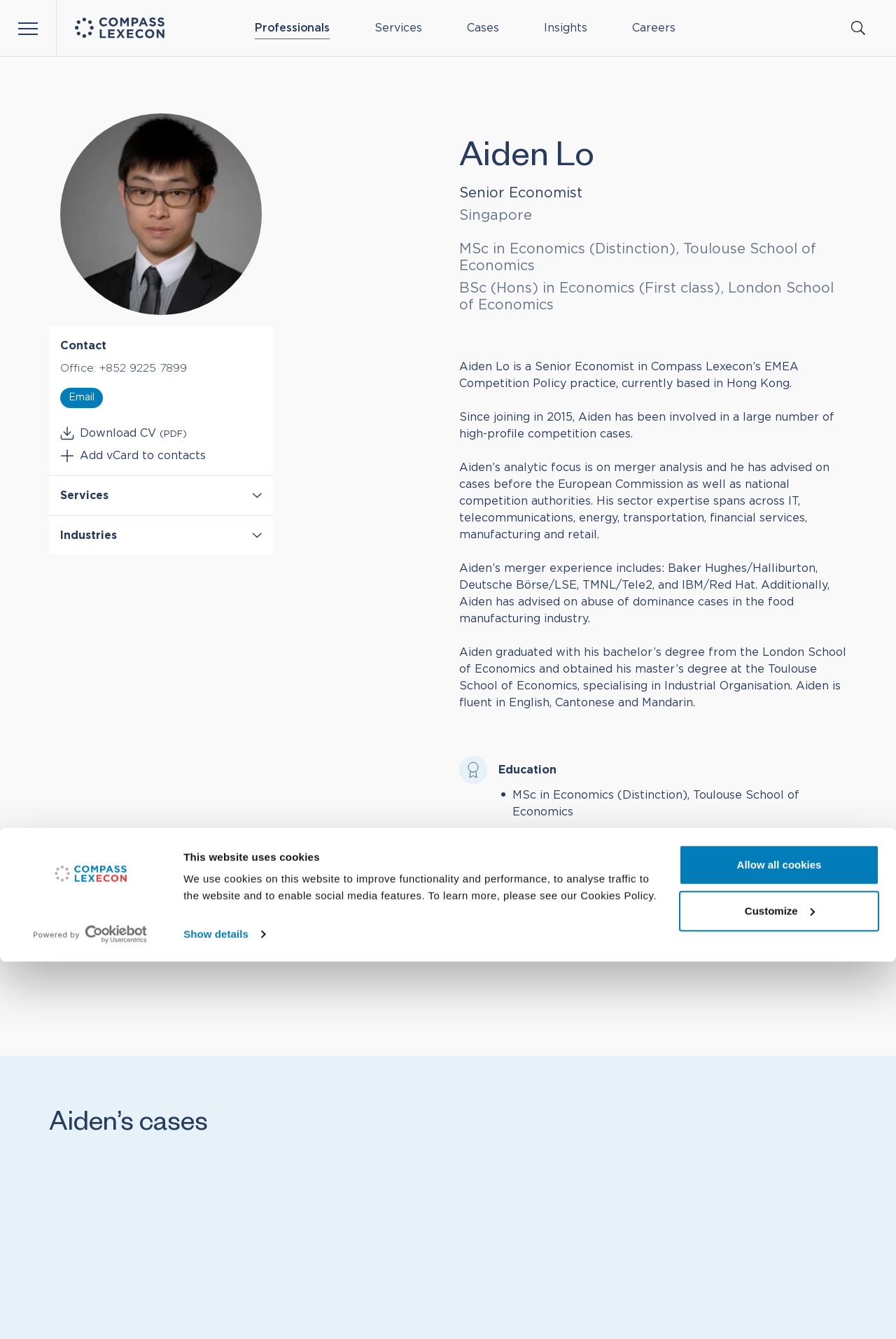Using the information in the image, give a detailed answer to the following question: Where is Aiden Lo based?

According to the webpage, Aiden Lo is currently based in Hong Kong, as mentioned in the paragraph describing his role in Compass Lexecon’s EMEA Competition Policy practice.